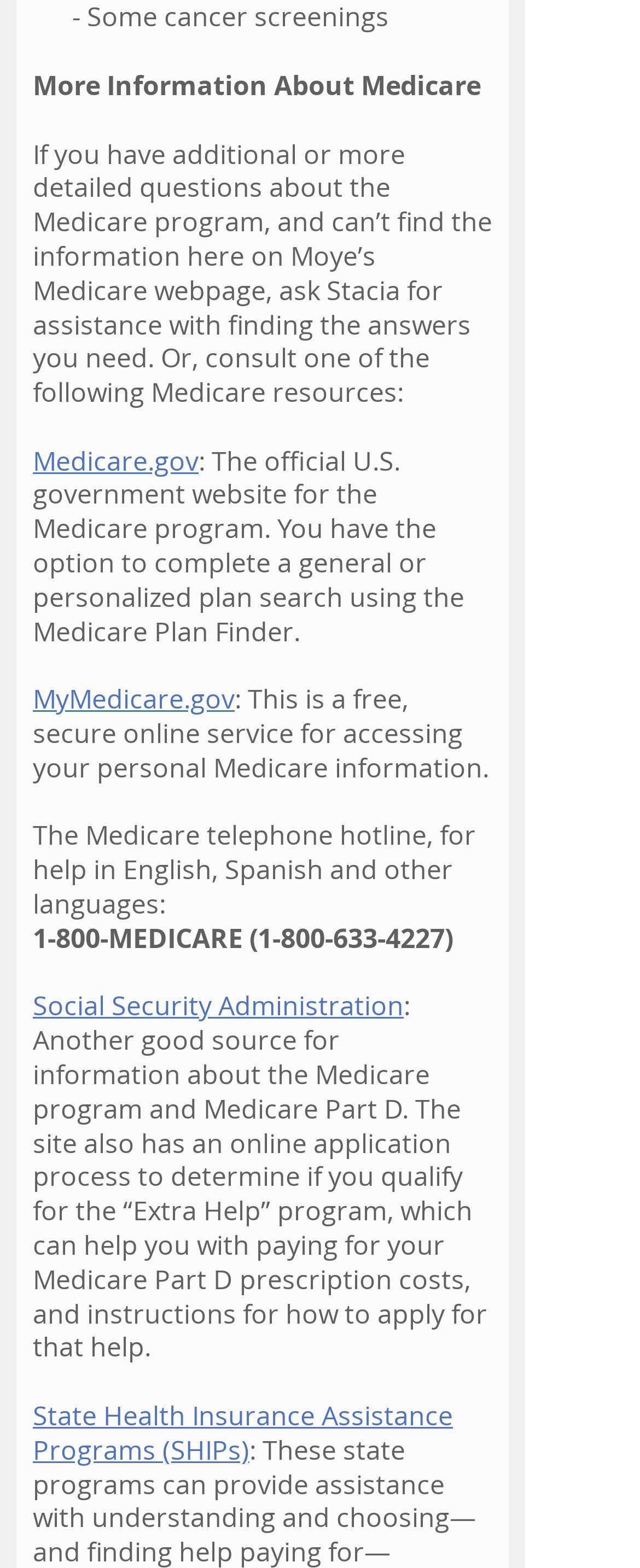What is the official U.S. government website for the Medicare program?
Please provide a detailed answer to the question.

The answer can be found in the text description of the link 'Medicare.gov', which states 'The official U.S. government website for the Medicare program. You have the option to complete a general or personalized plan search using the Medicare Plan Finder.'